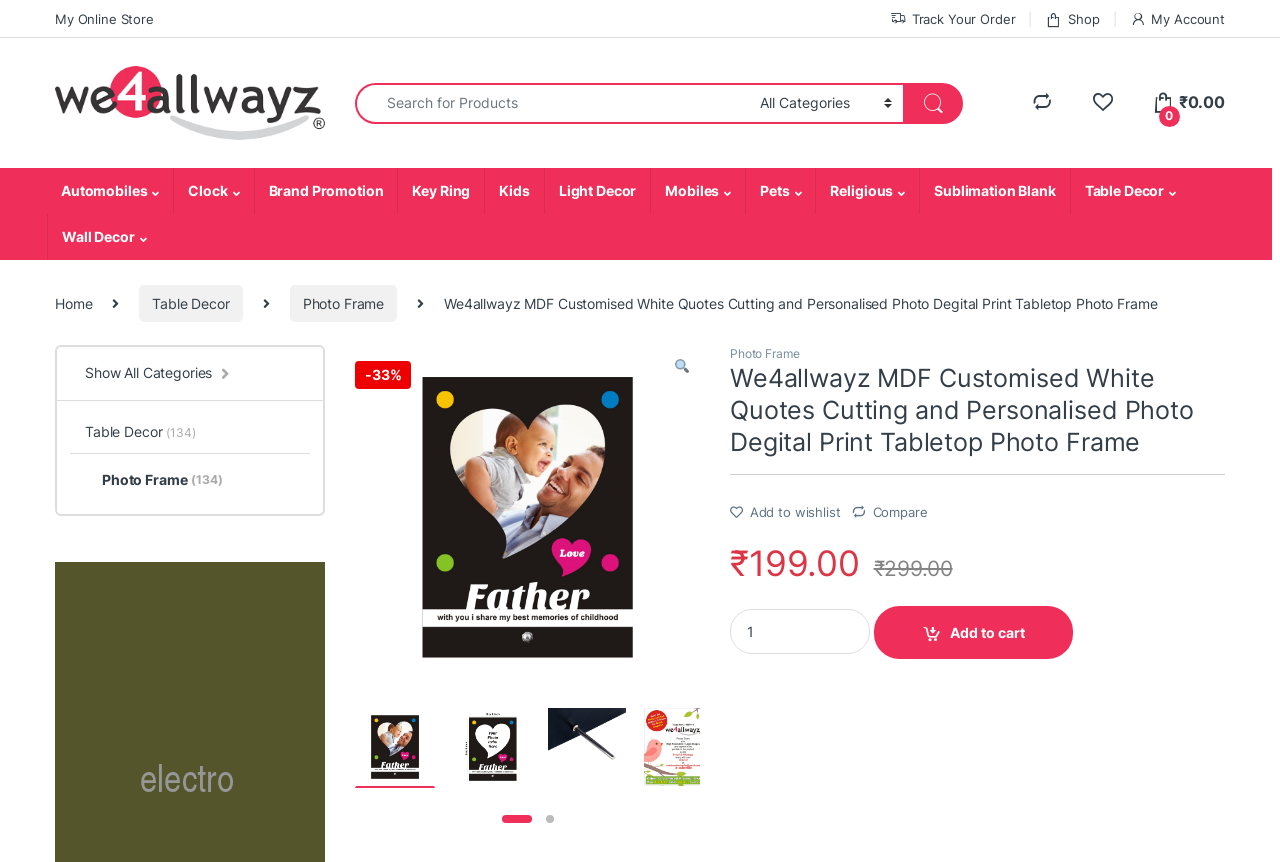Examine the screenshot and answer the question in as much detail as possible: What is the original price of the photo frame?

The original price of the photo frame can be found next to the current price, where it says '₹299.00'. This is the price before the discount was applied.